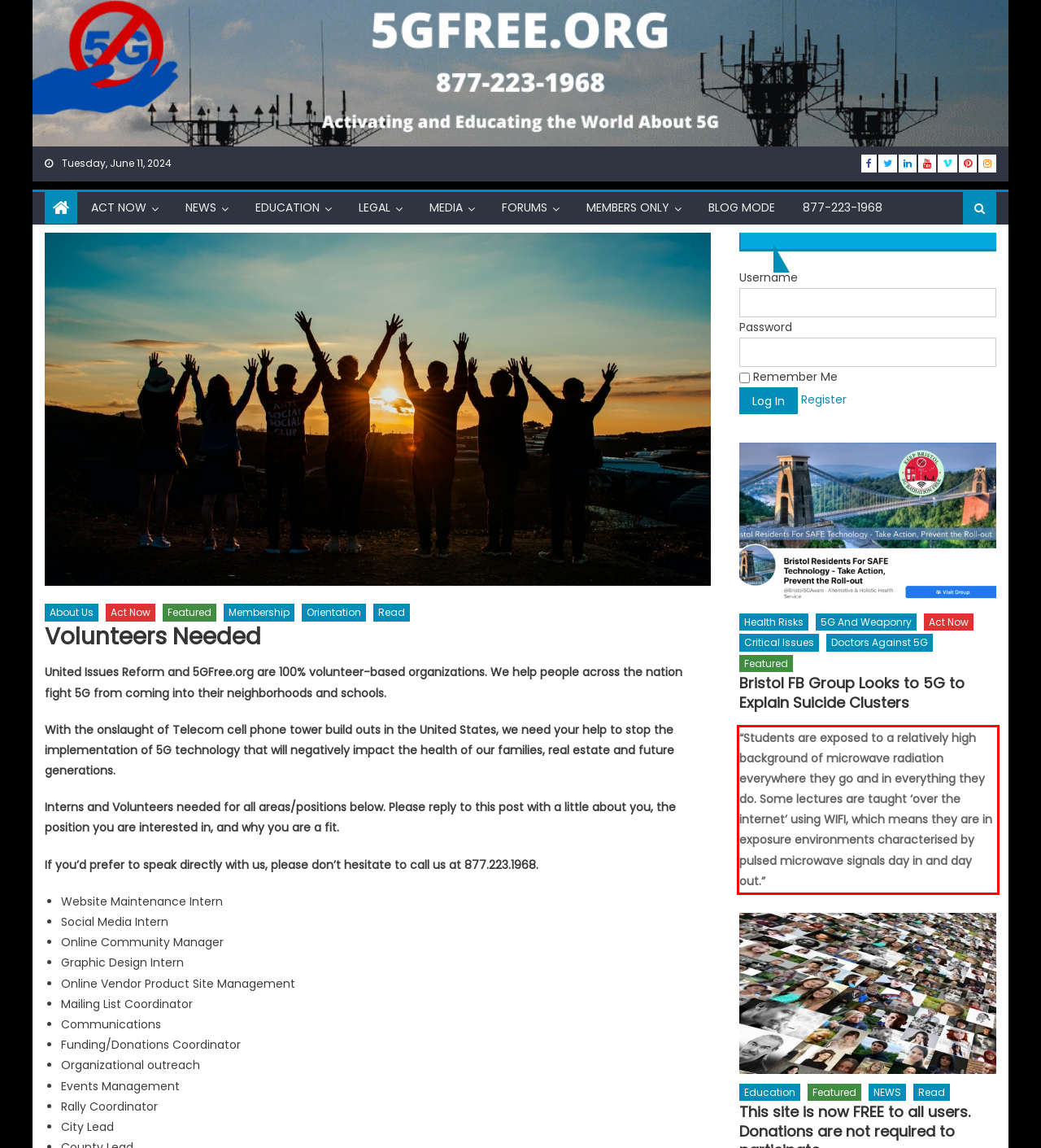Please look at the screenshot provided and find the red bounding box. Extract the text content contained within this bounding box.

“Students are exposed to a relatively high background of microwave radiation everywhere they go and in everything they do. Some lectures are taught ‘over the internet’ using WIFI, which means they are in exposure environments characterised by pulsed microwave signals day in and day out.”